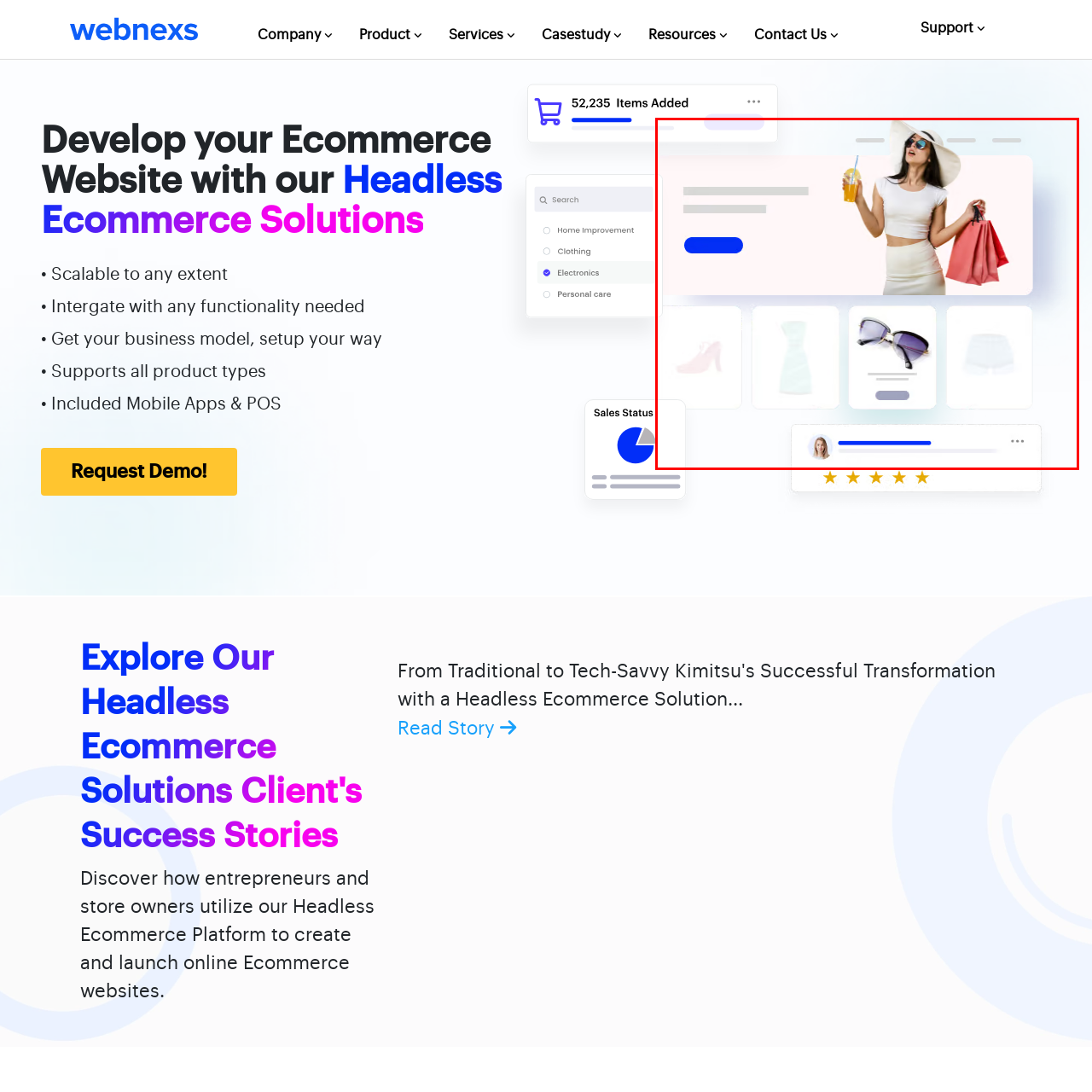Pay close attention to the image within the red perimeter and provide a detailed answer to the question that follows, using the image as your primary source: 
What is the dominant color of the woman's outfit?

The woman's outfit consists of a fitted white top and a matching skirt, which is the dominant color of her chic and casual attire.